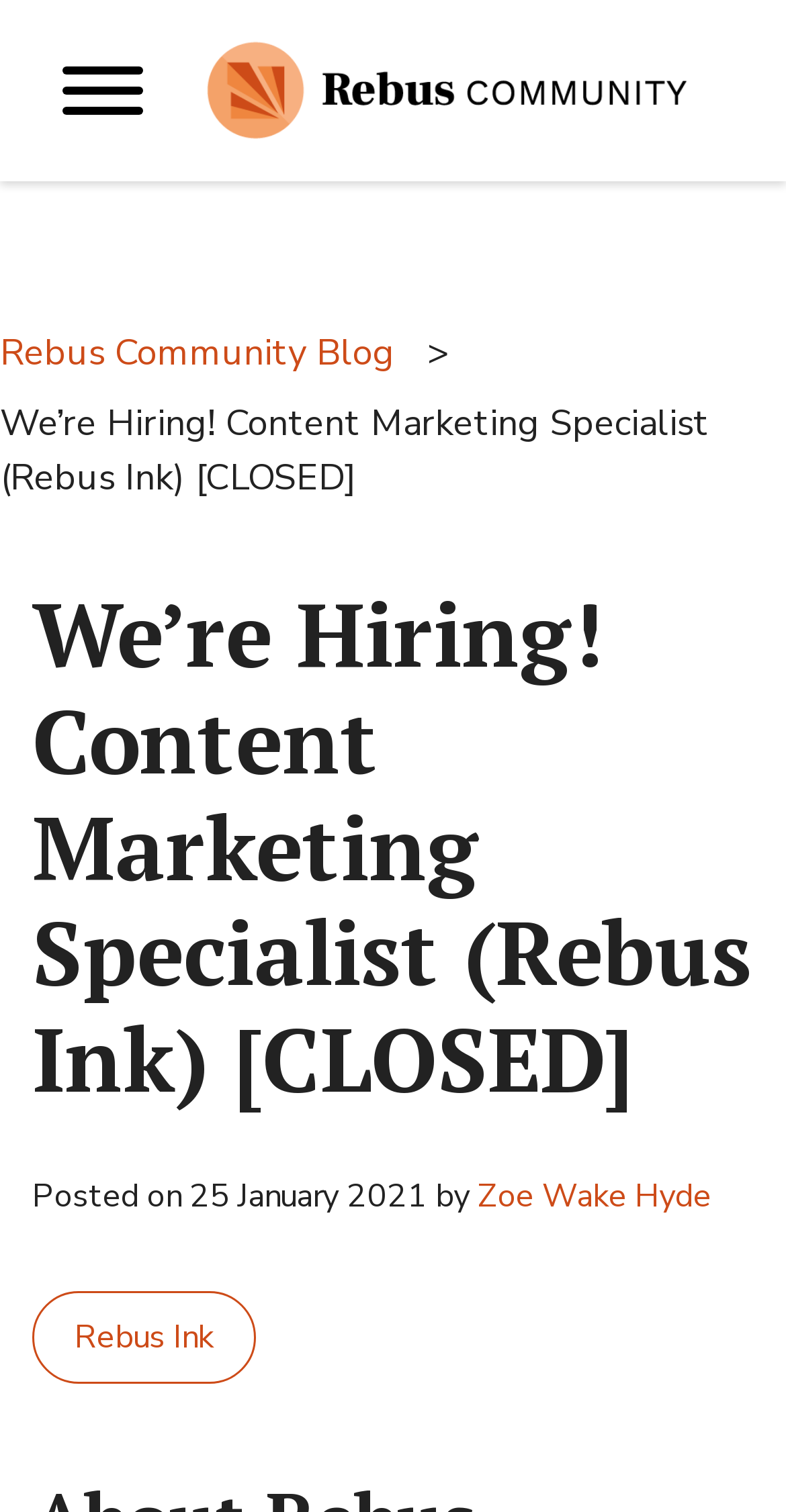Provide a short answer using a single word or phrase for the following question: 
What is the name of the blog?

Rebus Community Blog